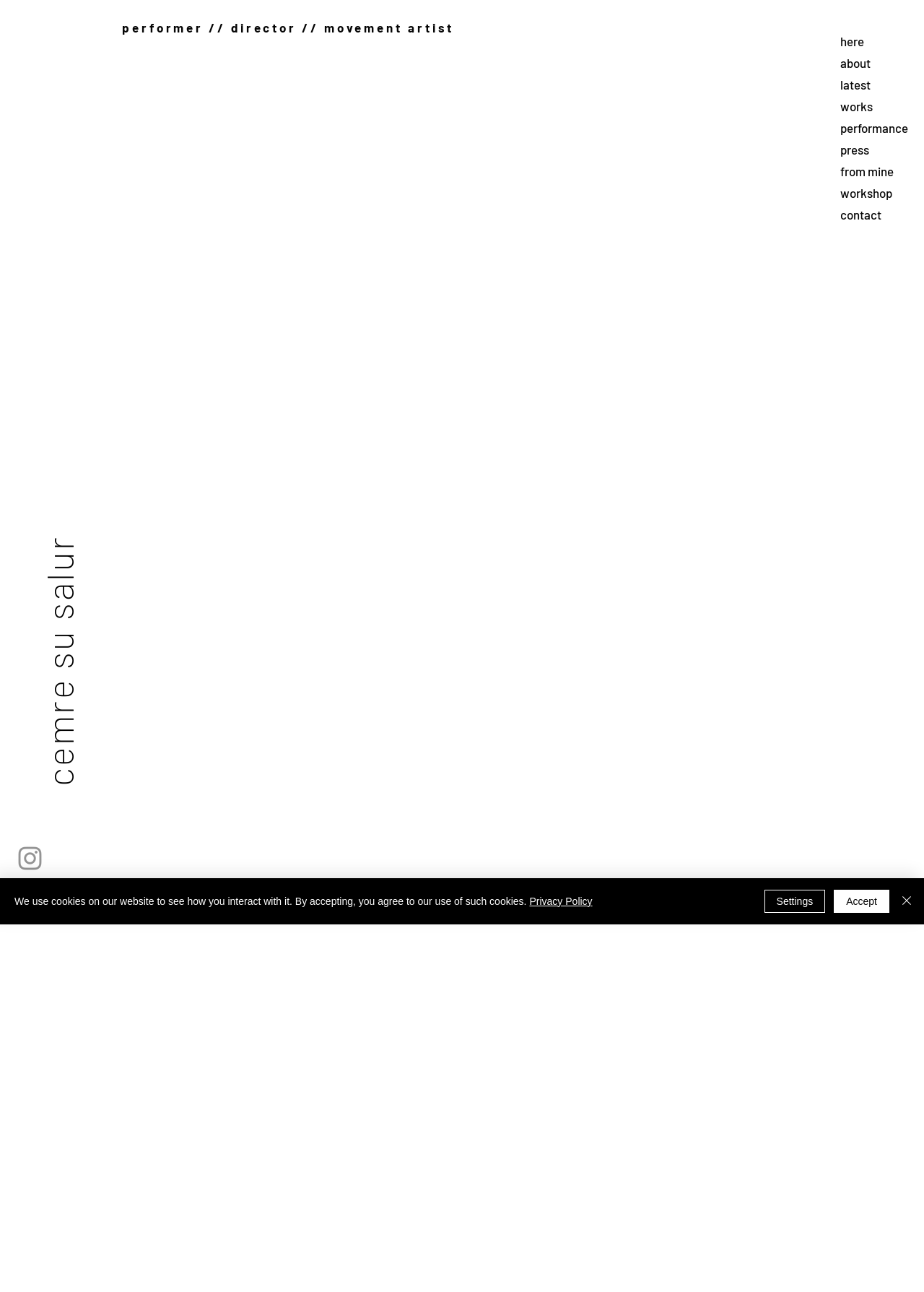Could you provide the bounding box coordinates for the portion of the screen to click to complete this instruction: "visit latest page"?

[0.909, 0.057, 1.0, 0.074]